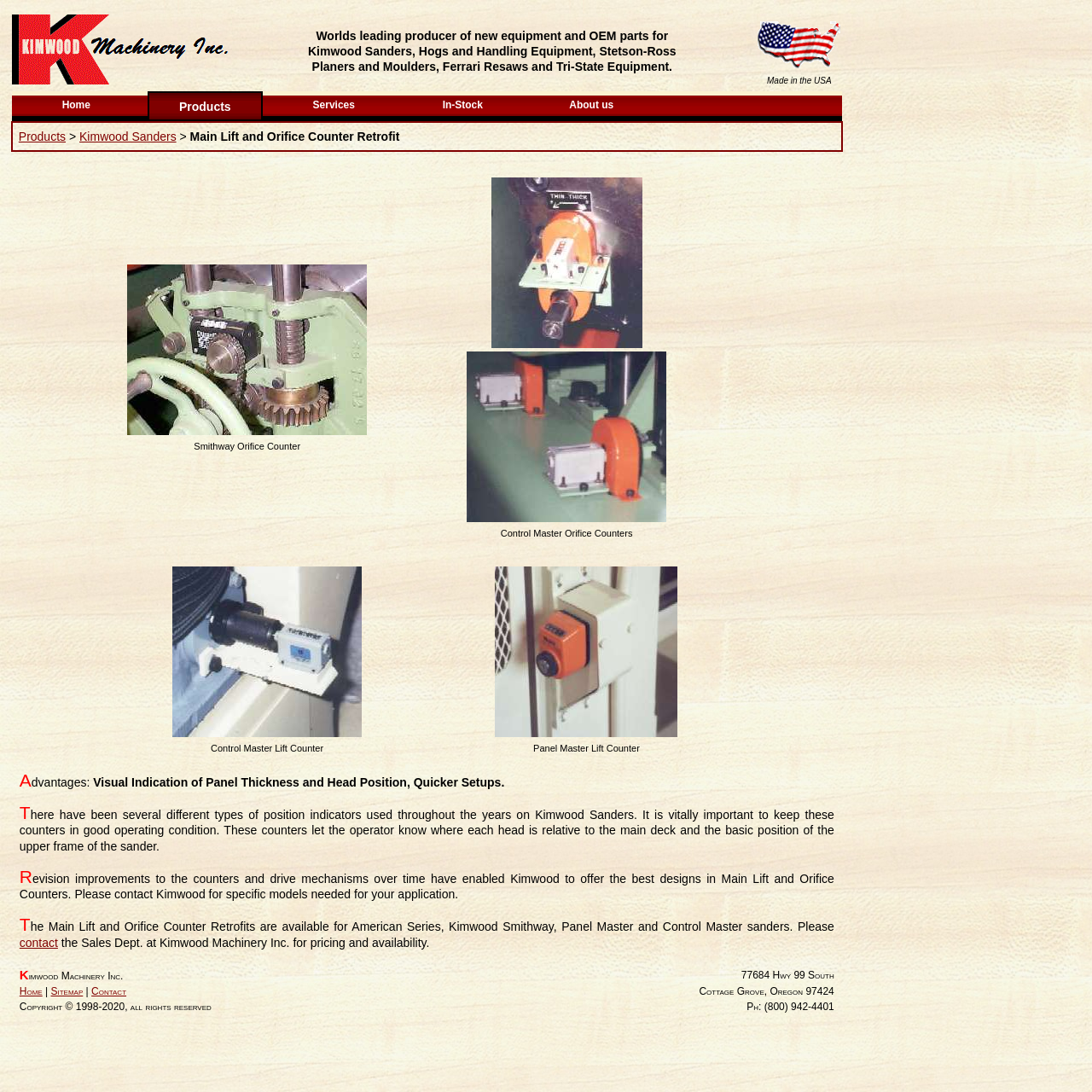Generate a comprehensive description of the webpage.

The webpage is about Kimwood Machinery Inc., a company that produces new equipment and OEM parts for various machinery. At the top of the page, there is a logo of Kimwood Machinery Inc. accompanied by a brief description of the company. To the right of the logo, there is an image of the "Made in the USA" label.

Below the top section, there is a navigation menu with links to "Home", "Products", "Services", "In-Stock", and "About us". 

The main content of the page is divided into two sections. The first section has a heading that indicates it is about "Main Lift and Orifice Counter Retrofit" products. This section contains a detailed description of the products, including their advantages, features, and applications. There are also several images of different types of counters, including Smithway Orifice Counter, Control Master Orifice Counters, and Panel Master Lift Counter.

The second section appears to be a footer section that contains the company's contact information, including its address and phone number. There are also links to "Home", "Sitemap", and "Contact" pages, as well as a copyright notice.

Overall, the webpage provides information about Kimwood Machinery Inc. and its products, with a focus on the Main Lift and Orifice Counter Retrofit products.